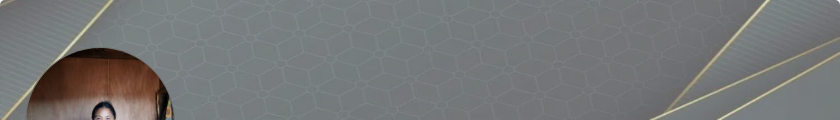Generate an elaborate caption for the image.

This image features Celly, a 30-year-old domestic helper from the Philippines, captured against a modern and elegant backdrop. The geometric pattern of the background adds a contemporary feel, while the circular framing highlights Celly's personable and approachable demeanor. She is portrayed in a professional yet warm manner, embodying the qualities of a dedicated caregiver. Celly is looking for a new opportunity as she brings with her two years of experience in household management and childcare from her previous role in Qatar. Alongside her personal commitment to providing quality care, she is eager to learn new skills to enhance her service. This image serves as a representation of her dedication and readiness for her next role as an employer seeks a reliable domestic helper.